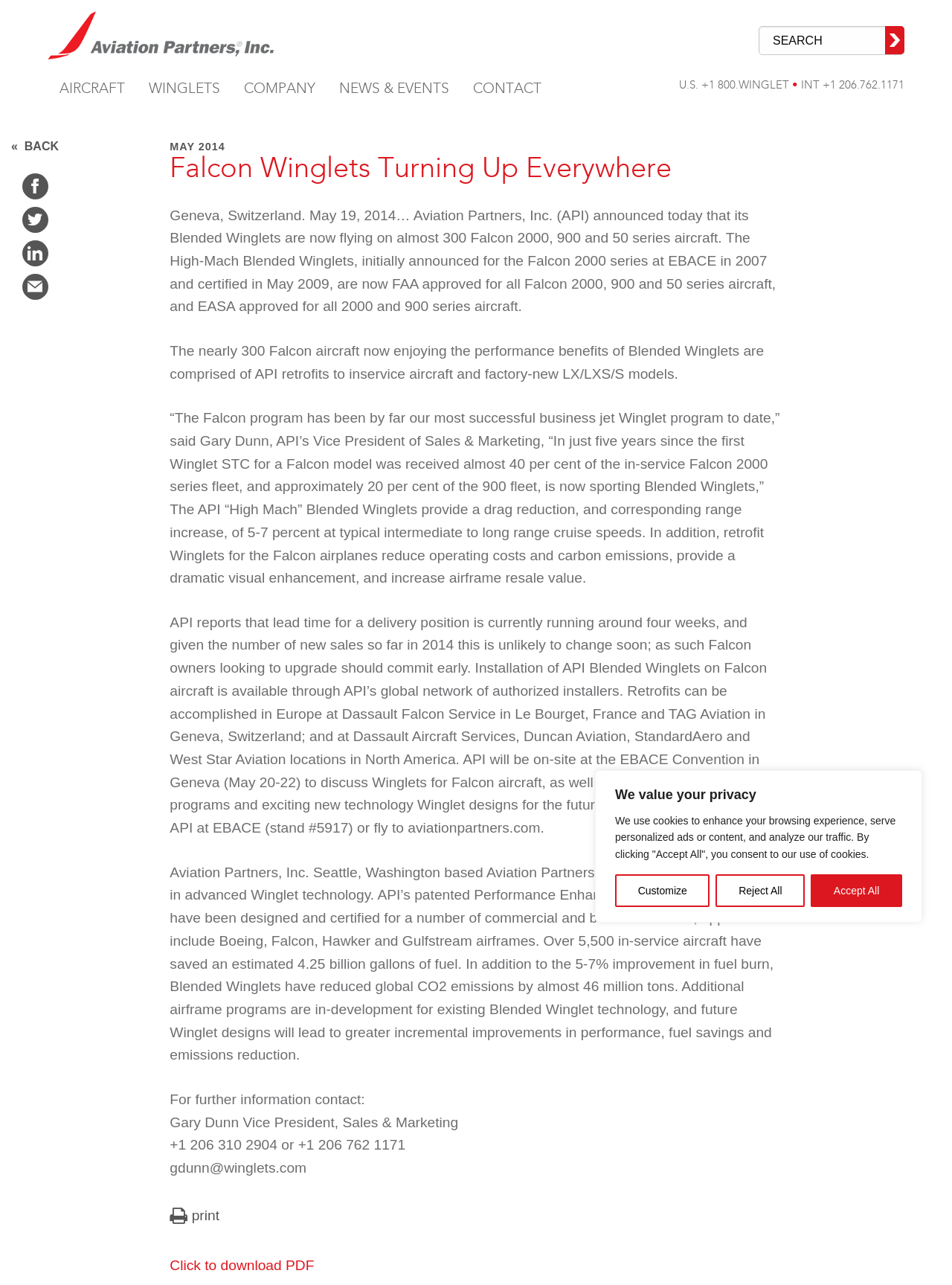Please respond to the question with a concise word or phrase:
What is the purpose of Blended Winglets?

Reduce drag and increase range